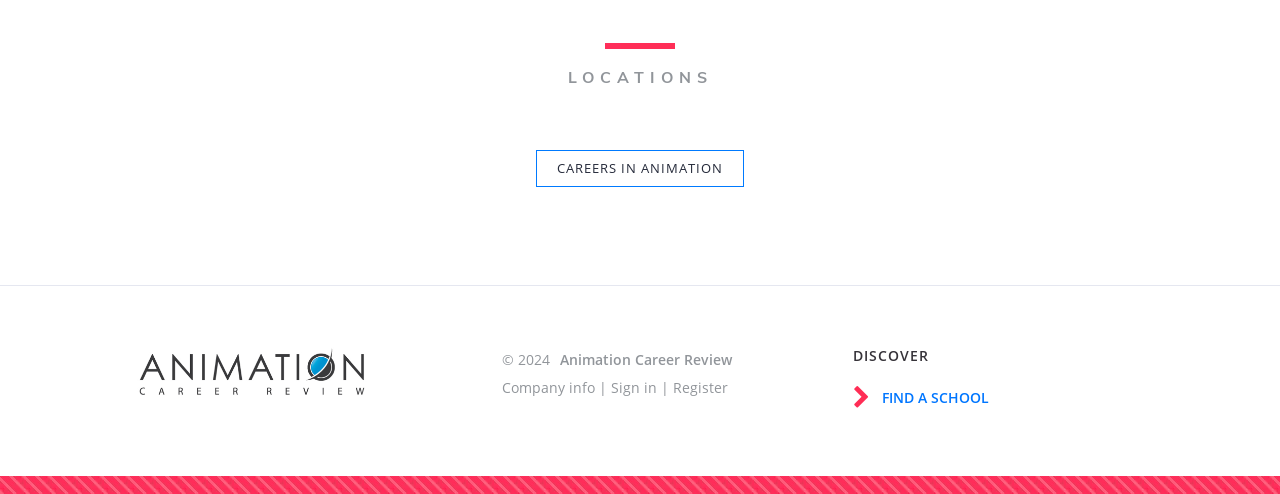Using the details in the image, give a detailed response to the question below:
What are the options to access the webpage's account?

The links 'Sign in' and 'Register' are located at the bottom of the webpage, suggesting that users can either sign in to their existing account or register for a new one to access the webpage's features.